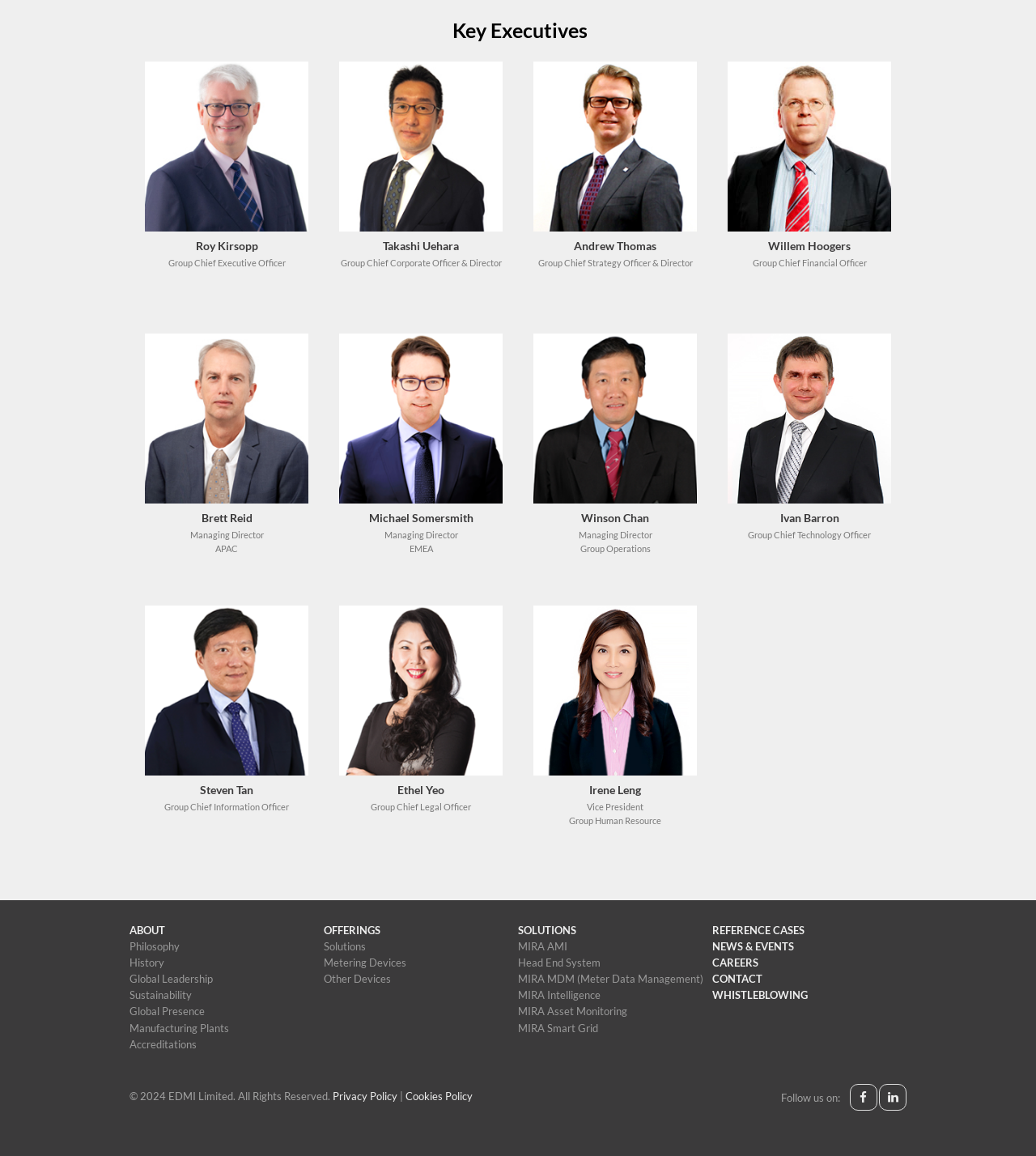With reference to the screenshot, provide a detailed response to the question below:
How many executives are listed on the page?

There are 10 executives listed on the page because there are 10 images of executives, each with a corresponding text element describing their title and role.